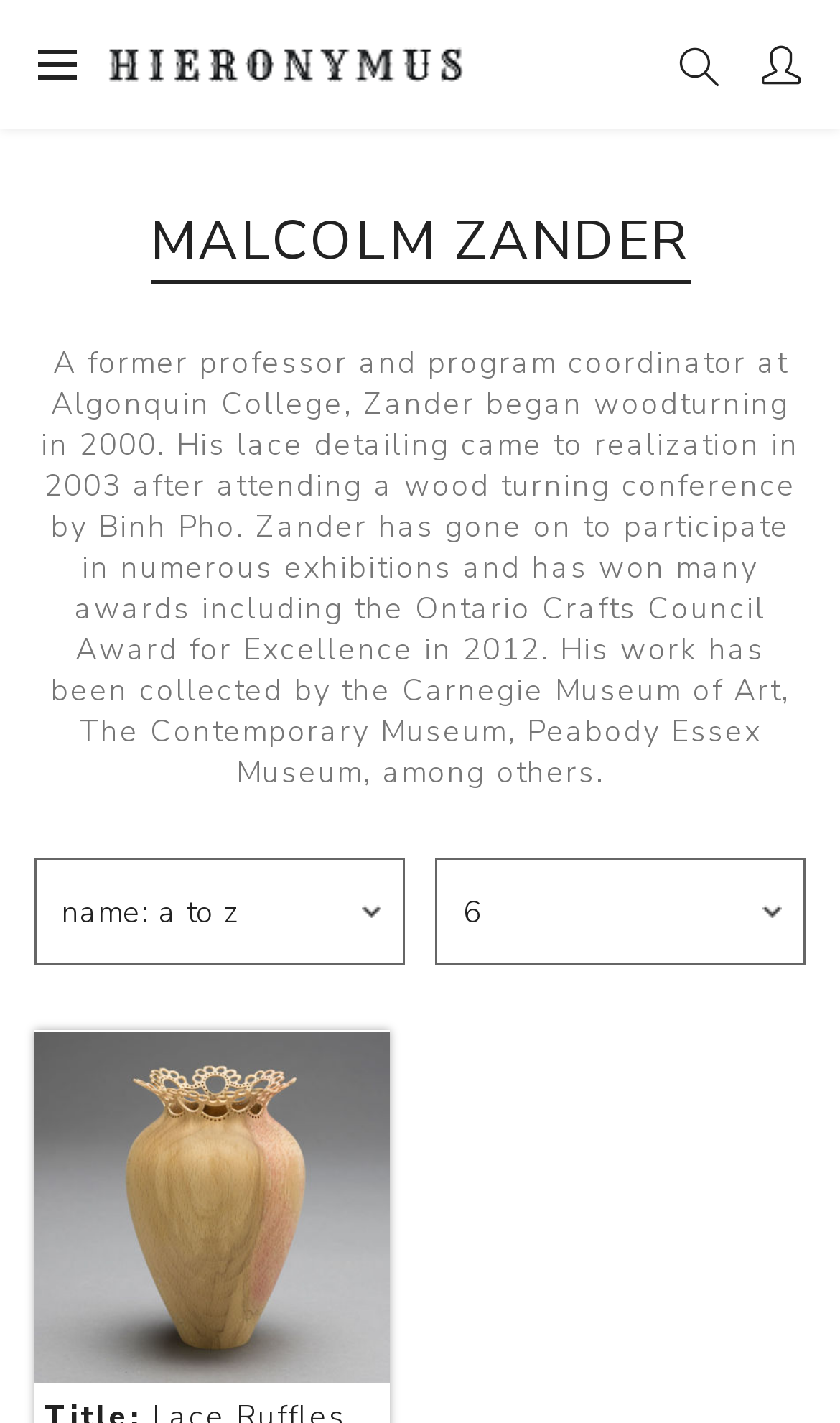Using the details in the image, give a detailed response to the question below:
What is the name of the image linked to 'Picture of Lace Ruffles'?

The image linked to 'Picture of Lace Ruffles' is also named 'Picture of Lace Ruffles', which is indicated by the image element description.